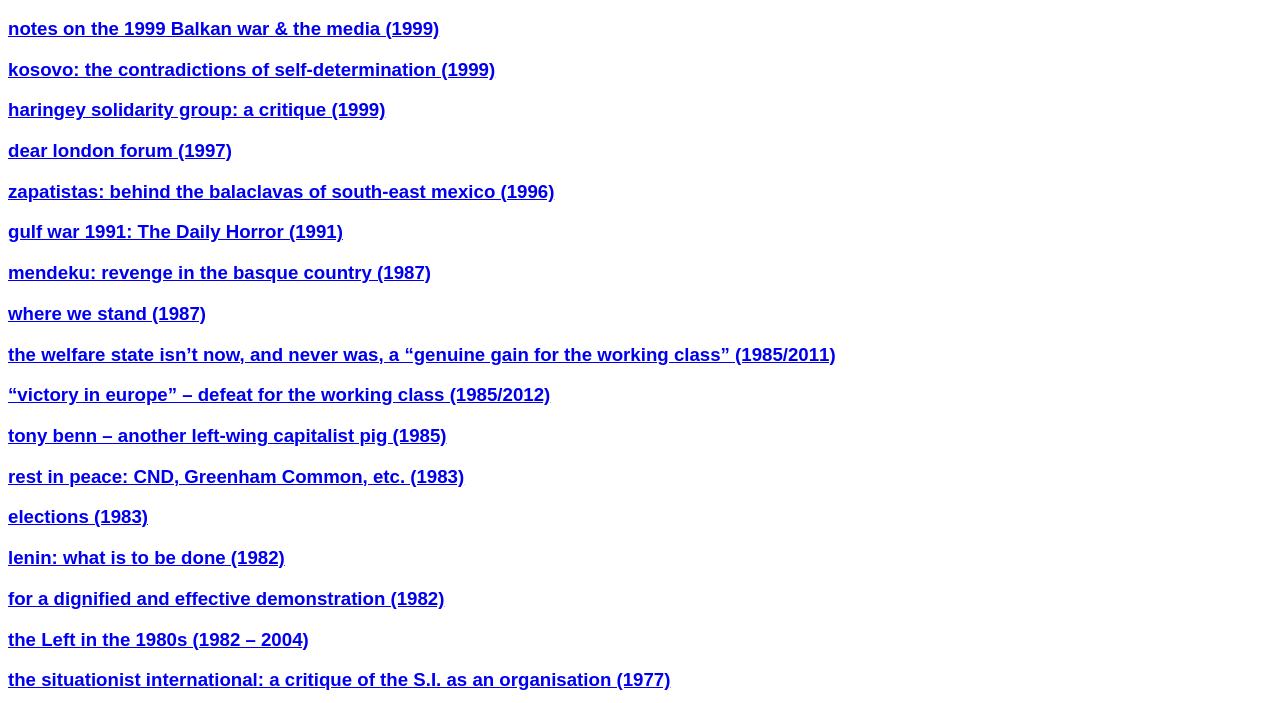Determine the bounding box coordinates of the clickable element to complete this instruction: "View kosovo: the contradictions of self-determination". Provide the coordinates in the format of four float numbers between 0 and 1, [left, top, right, bottom].

[0.006, 0.083, 0.387, 0.113]